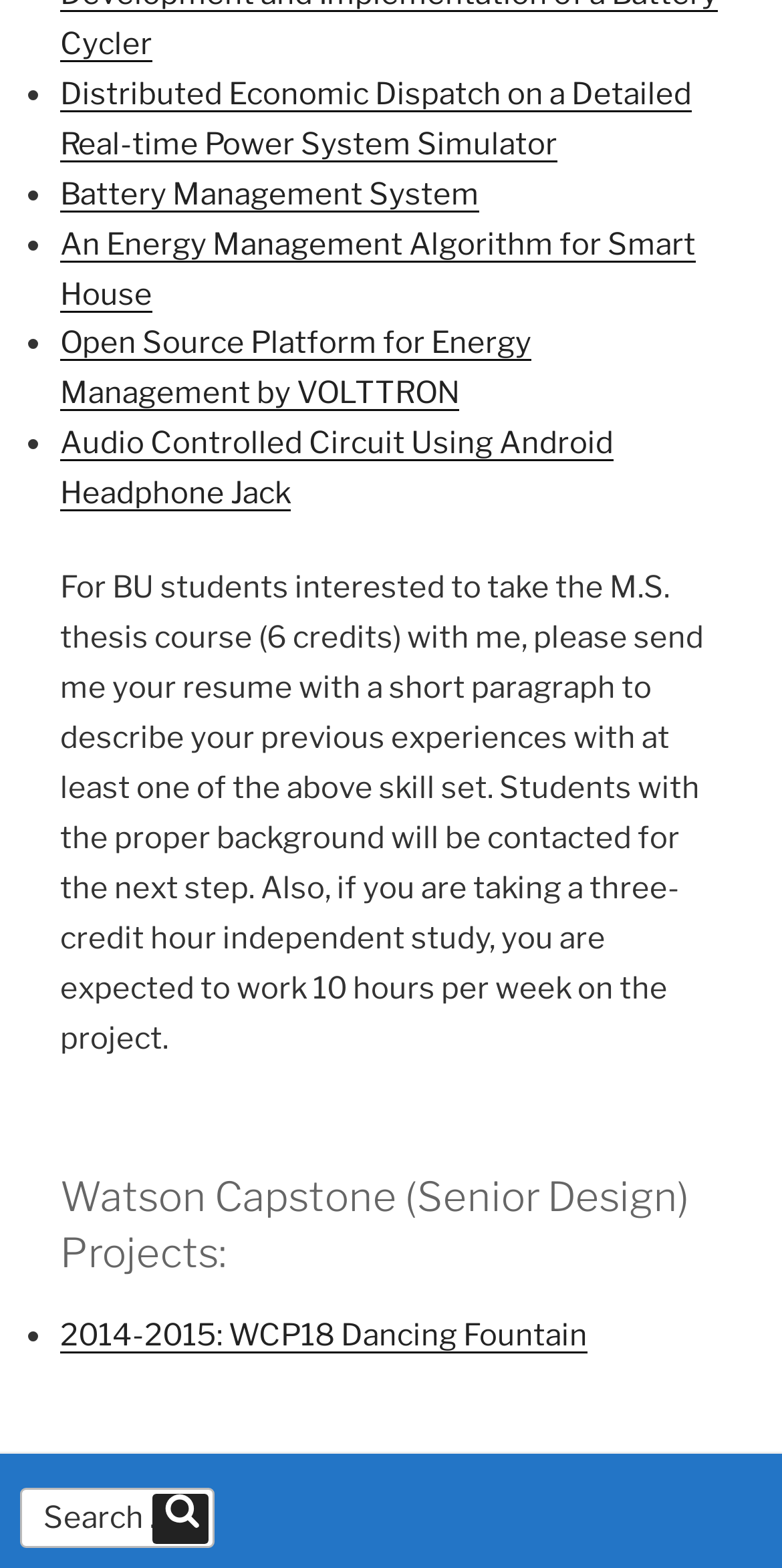Please find the bounding box coordinates (top-left x, top-left y, bottom-right x, bottom-right y) in the screenshot for the UI element described as follows: Battery Management System

[0.077, 0.112, 0.613, 0.135]